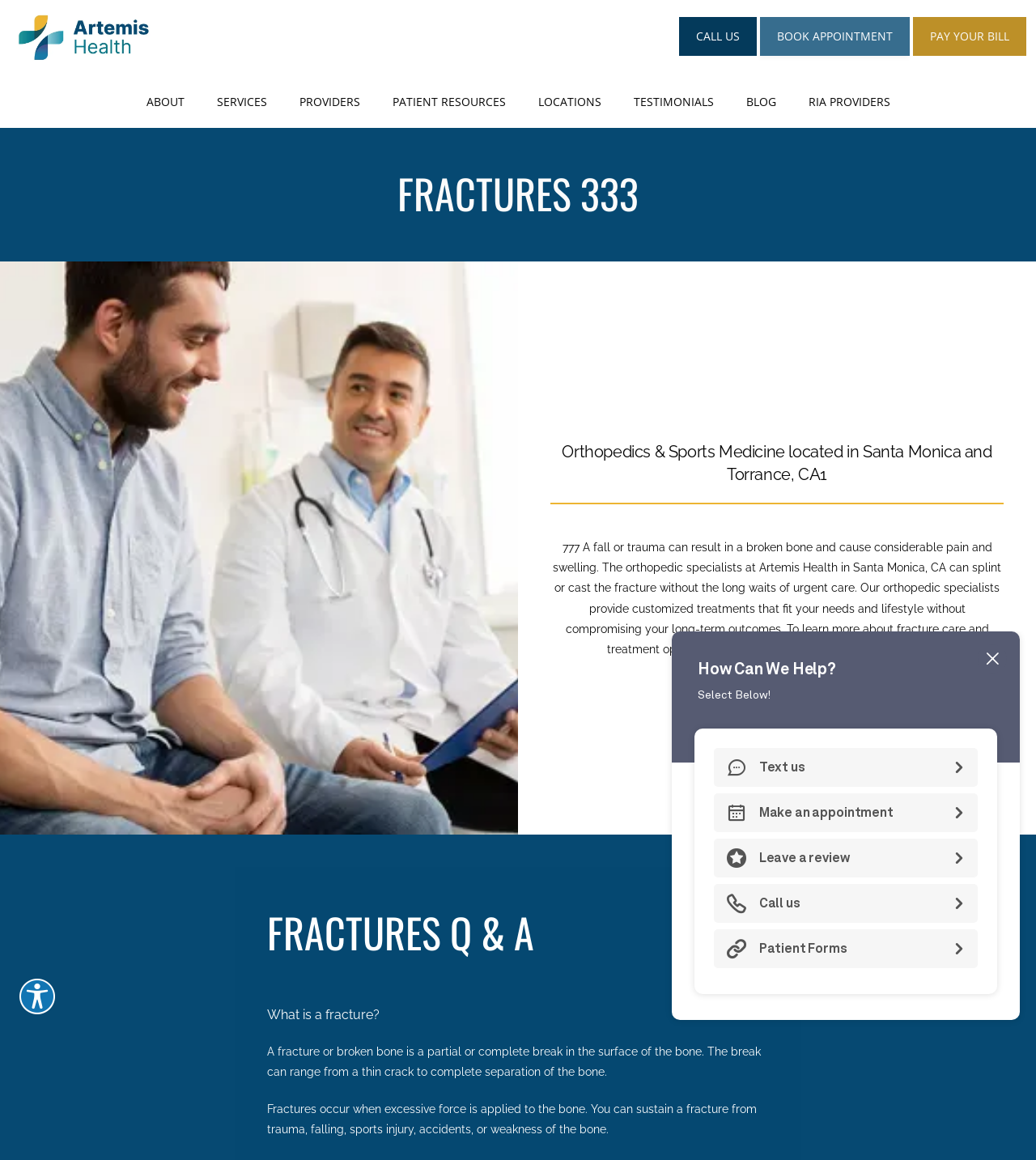Determine the coordinates of the bounding box that should be clicked to complete the instruction: "Call the office". The coordinates should be represented by four float numbers between 0 and 1: [left, top, right, bottom].

[0.654, 0.014, 0.732, 0.051]